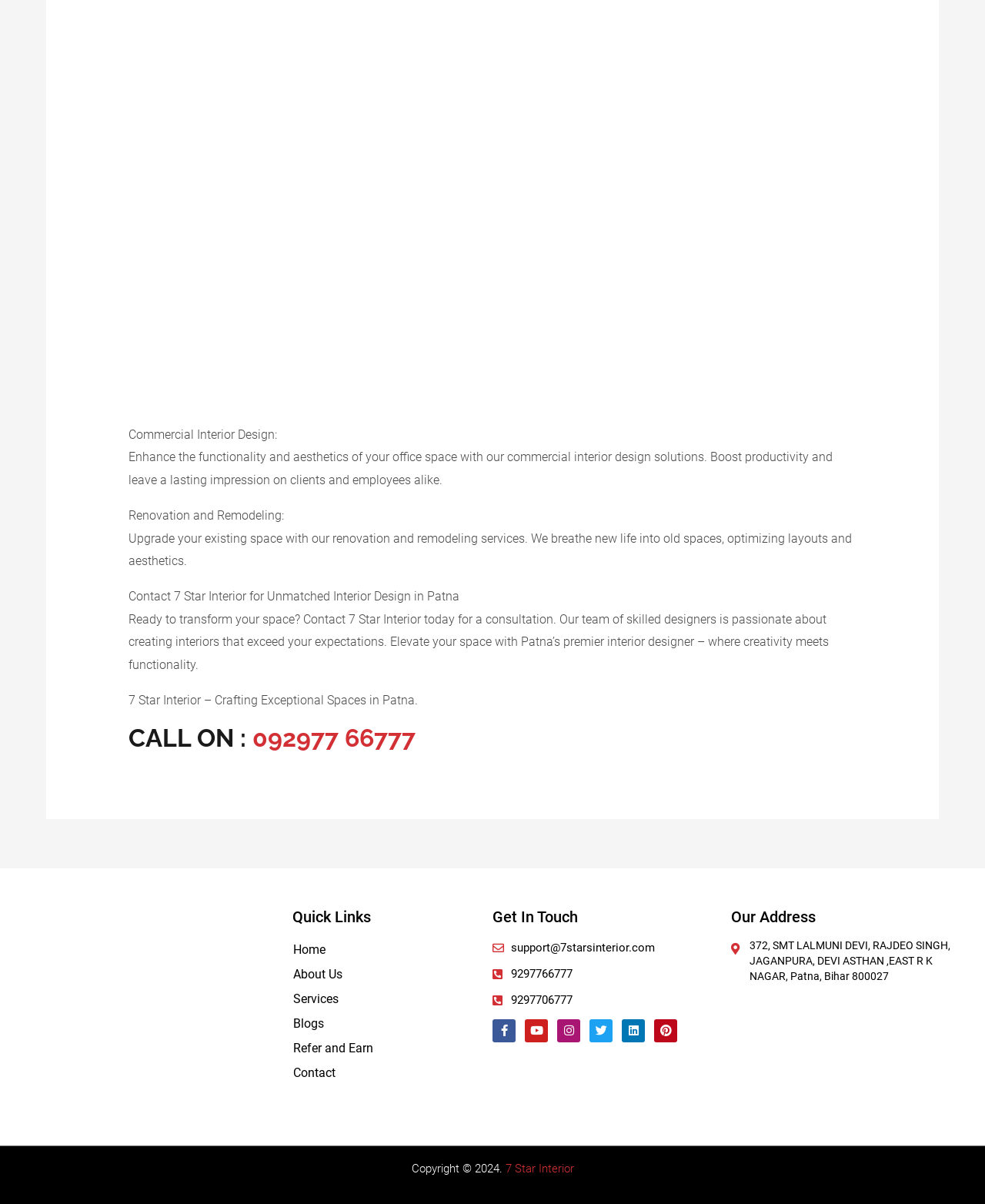Identify the bounding box coordinates of the clickable region required to complete the instruction: "View the location on the map". The coordinates should be given as four float numbers within the range of 0 and 1, i.e., [left, top, right, bottom].

[0.742, 0.824, 0.984, 0.919]